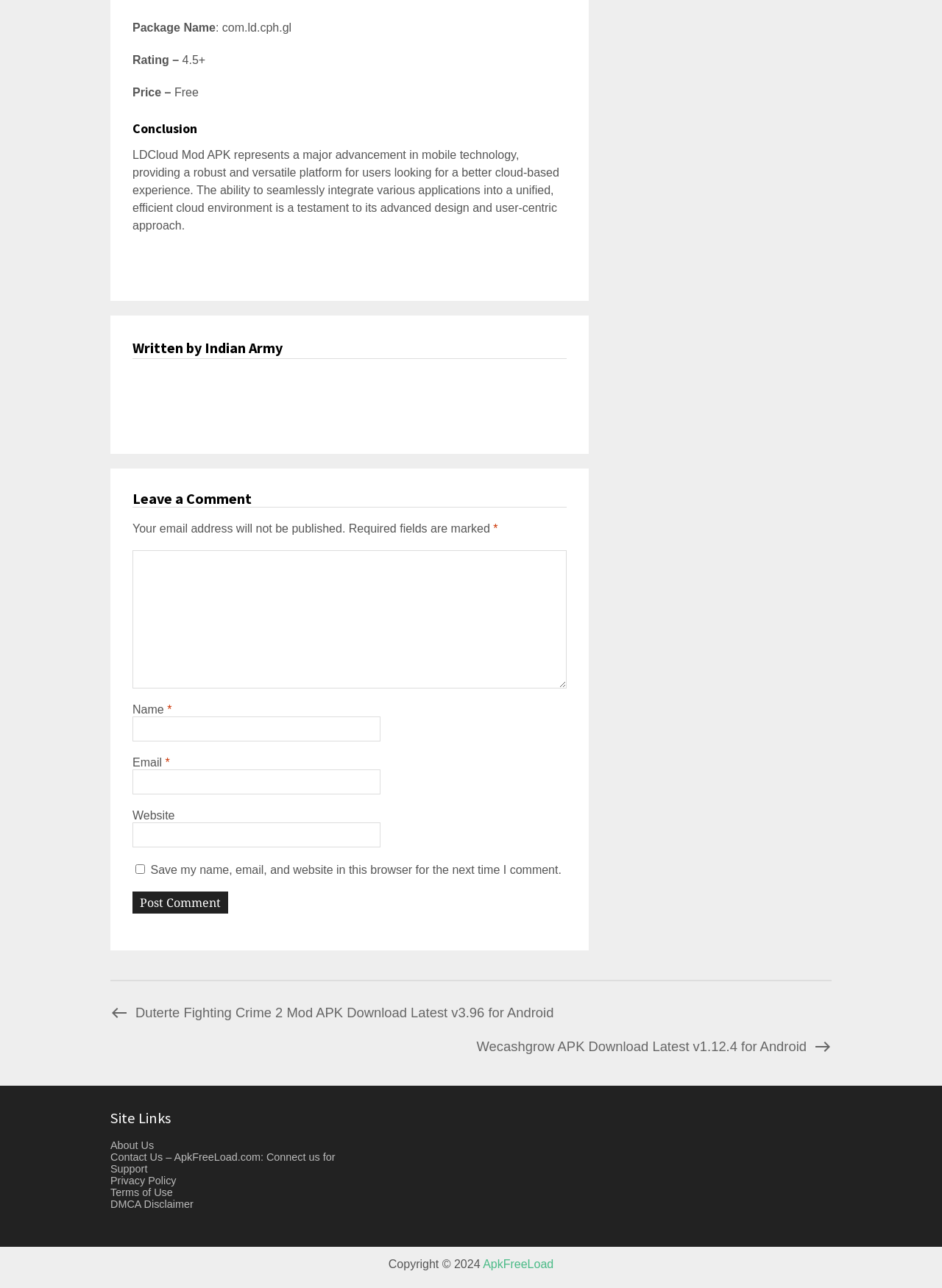Locate the bounding box coordinates of the element that should be clicked to fulfill the instruction: "Click the 'Duterte Fighting Crime 2 Mod APK Download Latest v3.96 for Android' link".

[0.117, 0.779, 0.588, 0.794]